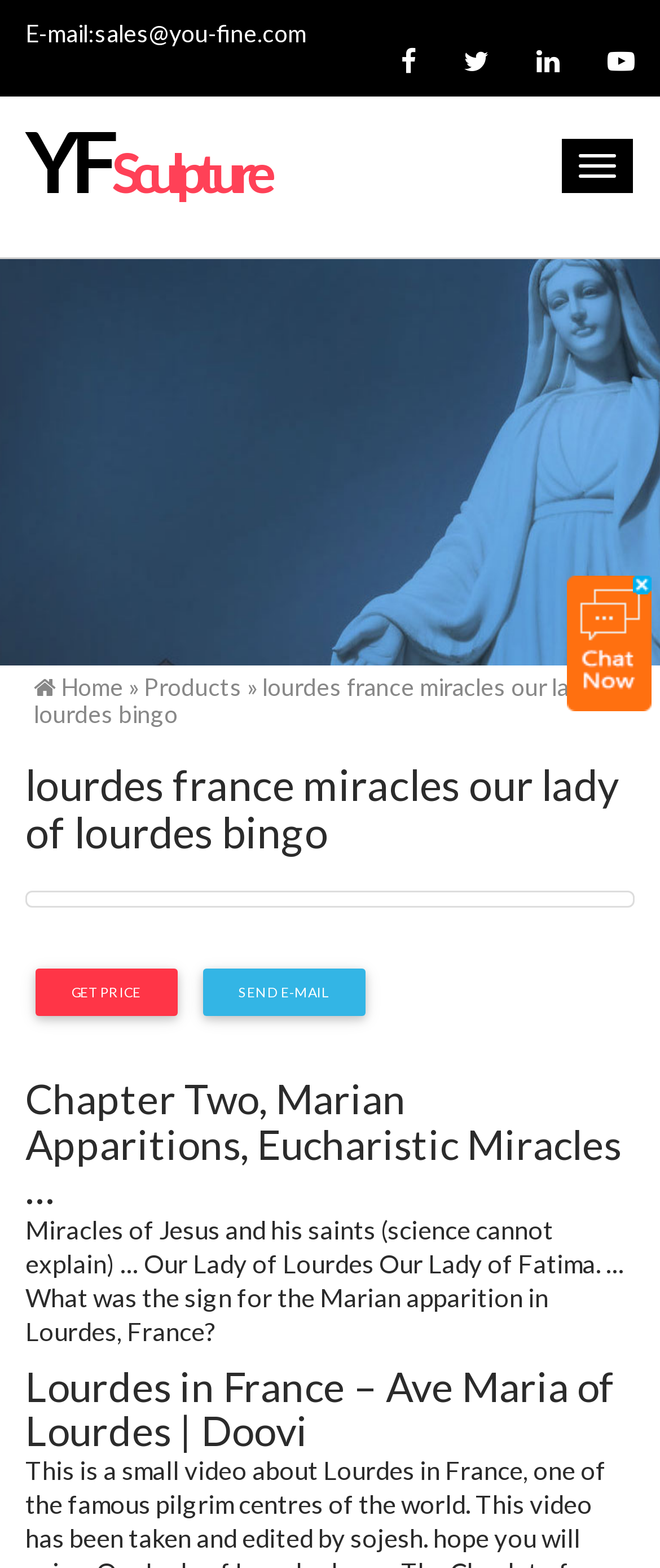Using the element description provided, determine the bounding box coordinates in the format (top-left x, top-left y, bottom-right x, bottom-right y). Ensure that all values are floating point numbers between 0 and 1. Element description: How To Save $1,000 Fast?

None